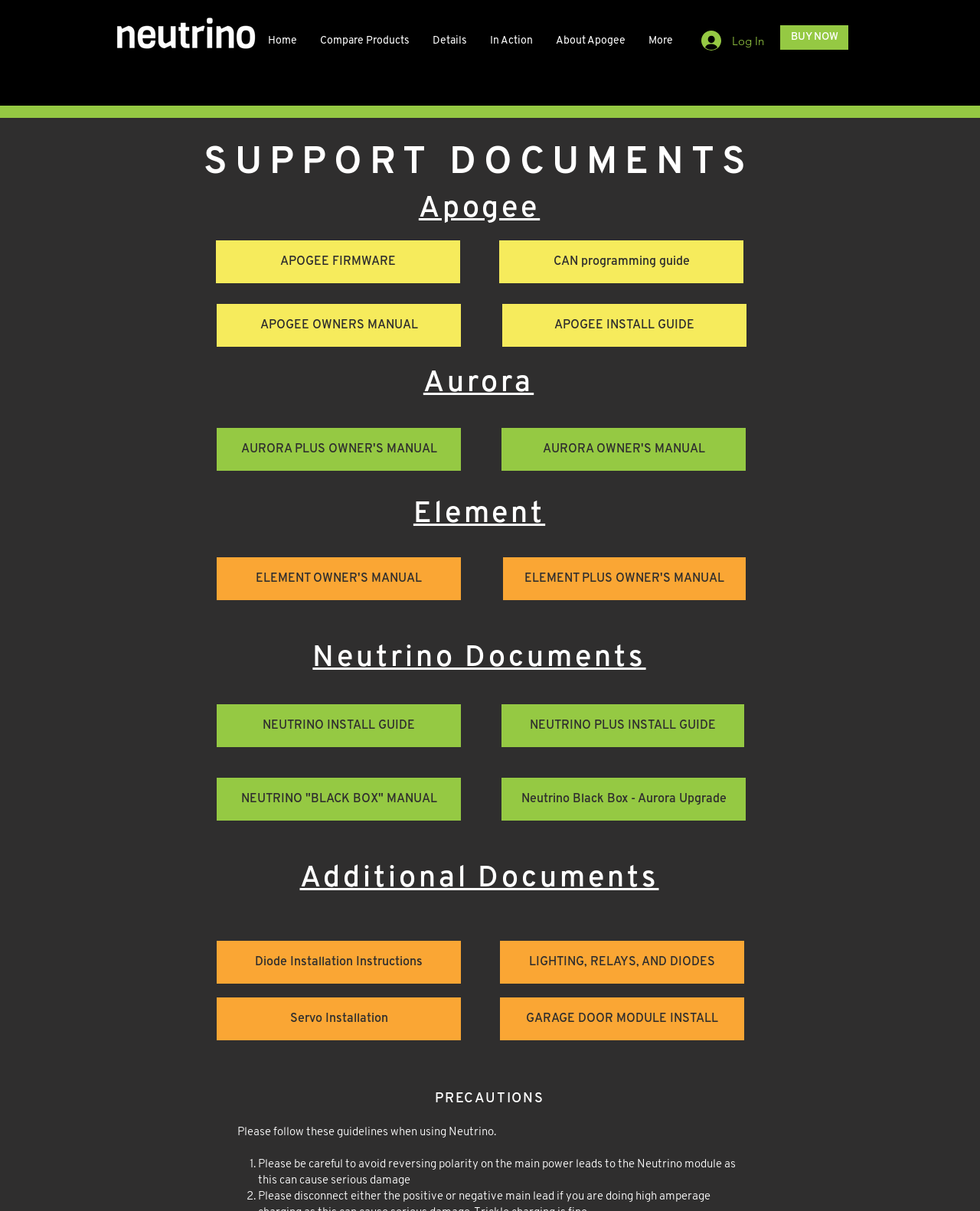Using the given description, provide the bounding box coordinates formatted as (top-left x, top-left y, bottom-right x, bottom-right y), with all values being floating point numbers between 0 and 1. Description: About Apogee

[0.555, 0.026, 0.65, 0.042]